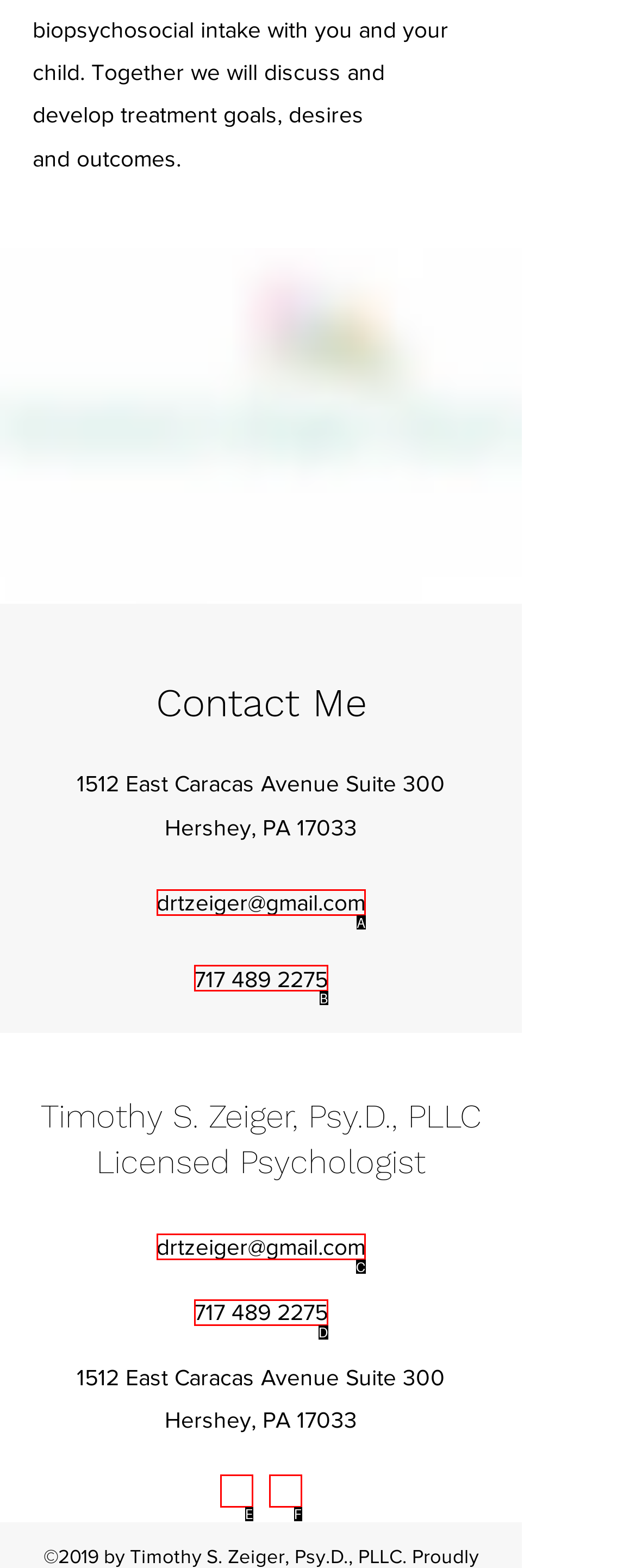Which option is described as follows: drtzeiger@gmail.com
Answer with the letter of the matching option directly.

C